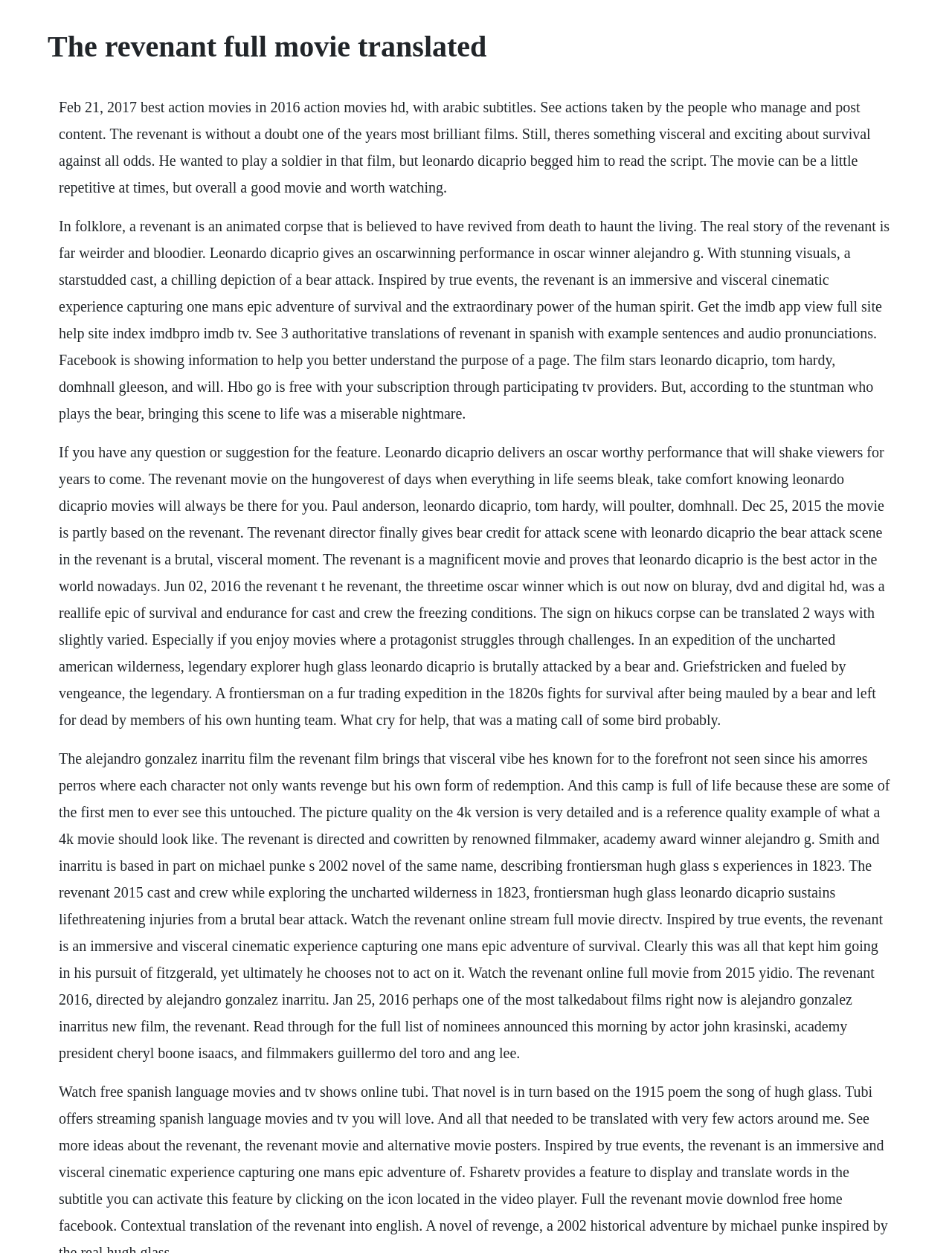Identify the title of the webpage and provide its text content.

The revenant full movie translated